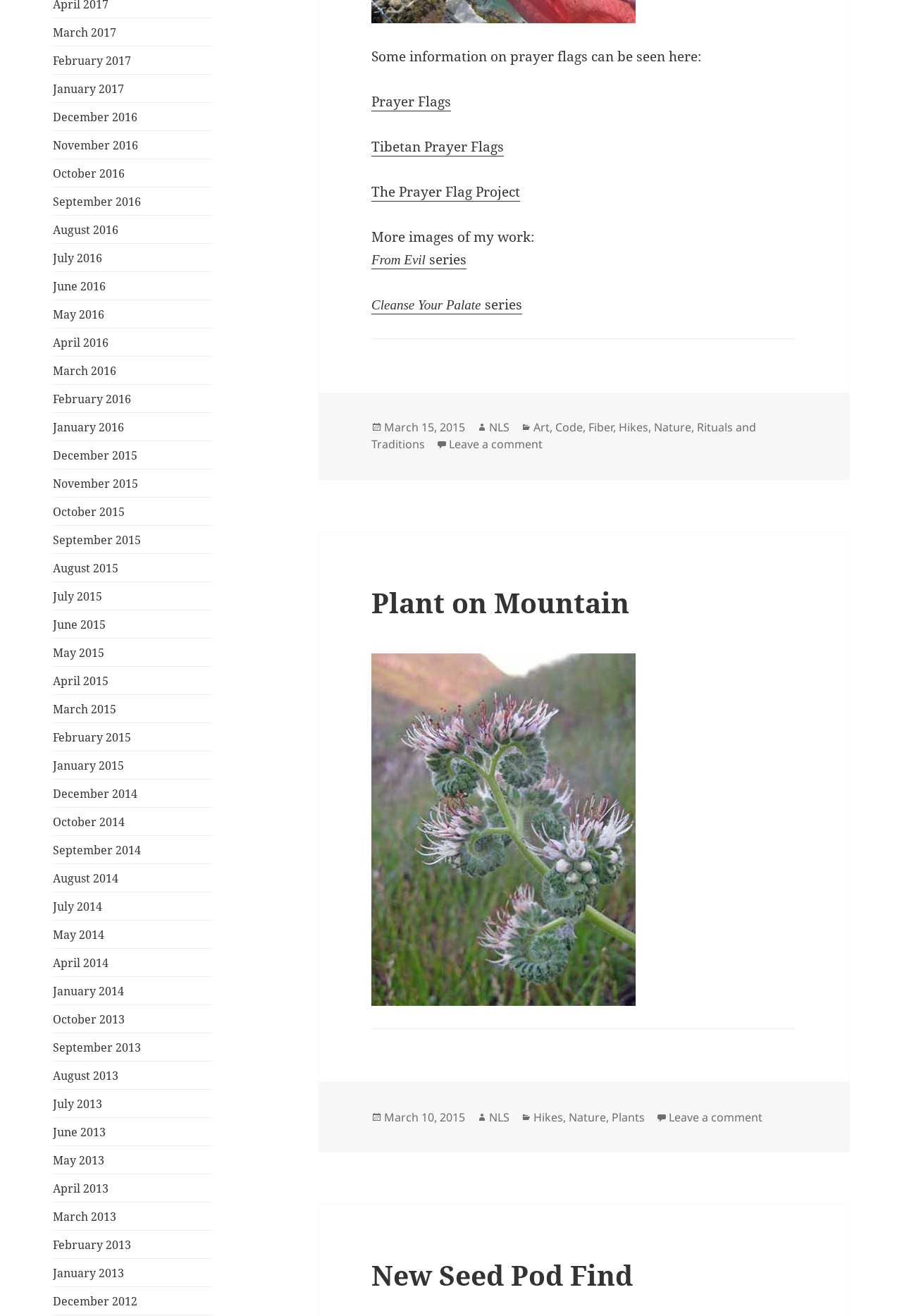Determine the bounding box coordinates for the region that must be clicked to execute the following instruction: "Click on the 'Prayer Flags' link".

[0.412, 0.07, 0.5, 0.084]